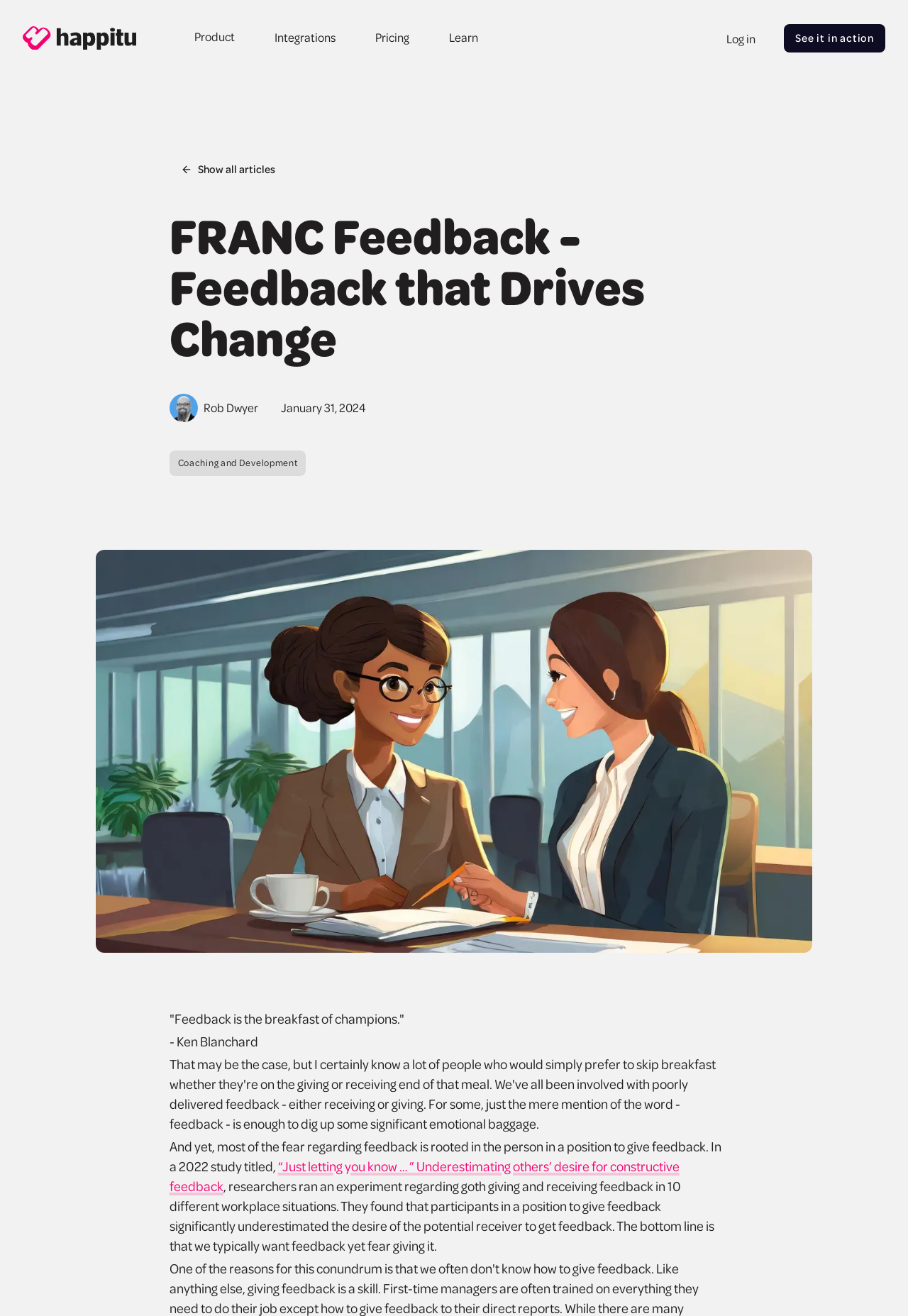What is the purpose of the 'See it in action' link? Based on the screenshot, please respond with a single word or phrase.

To demonstrate the product